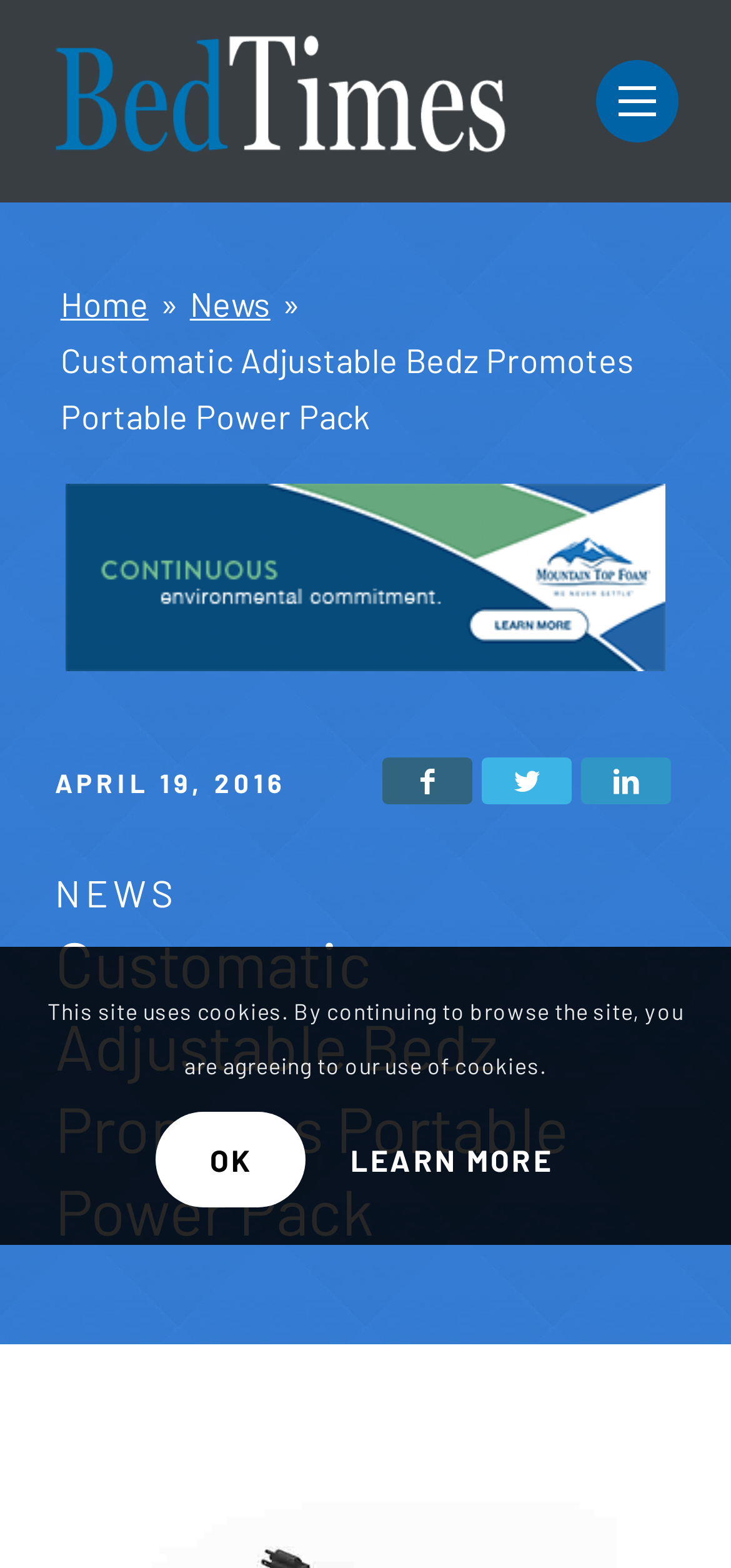What is the date of the news article?
Using the visual information, respond with a single word or phrase.

APRIL 19, 2016